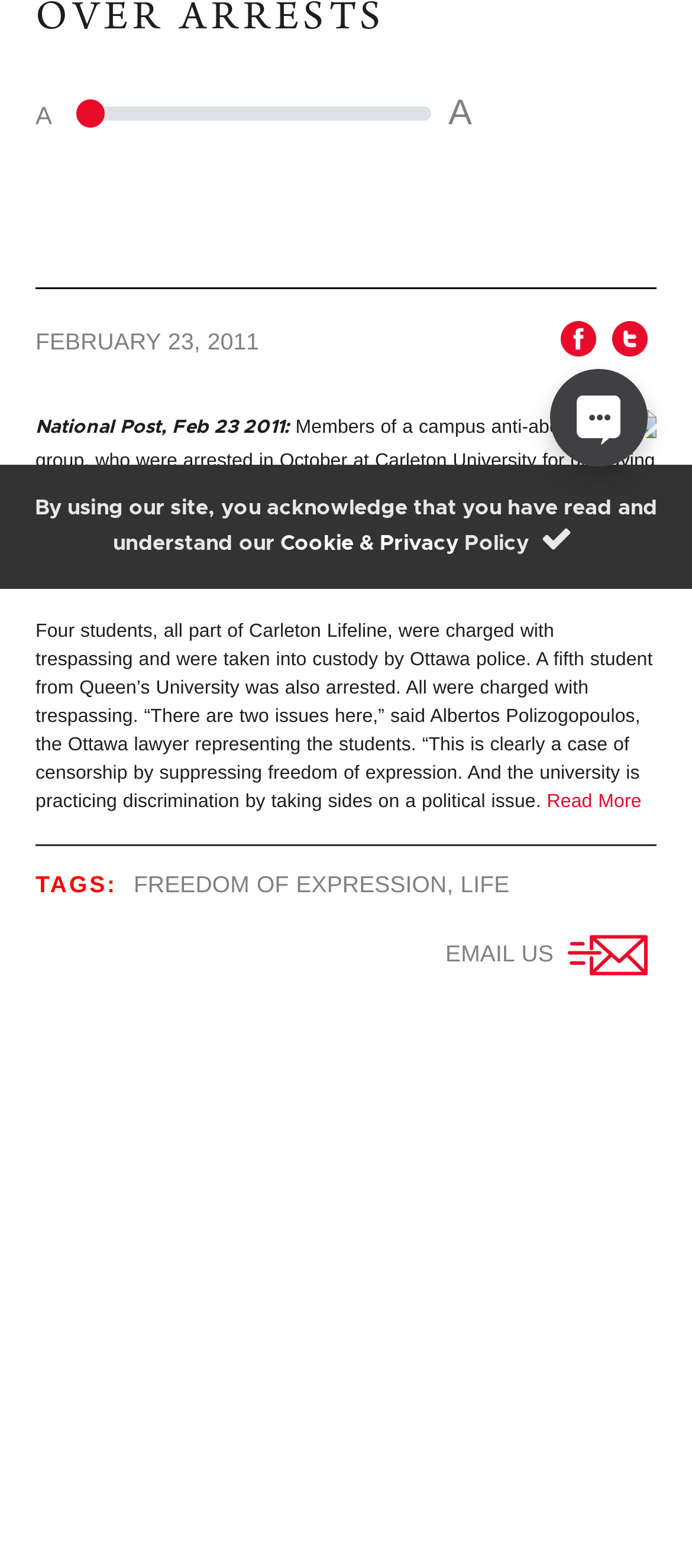From the screenshot, find the bounding box of the UI element matching this description: "Freedom of Expression". Supply the bounding box coordinates in the form [left, top, right, bottom], each a float between 0 and 1.

[0.193, 0.555, 0.646, 0.572]